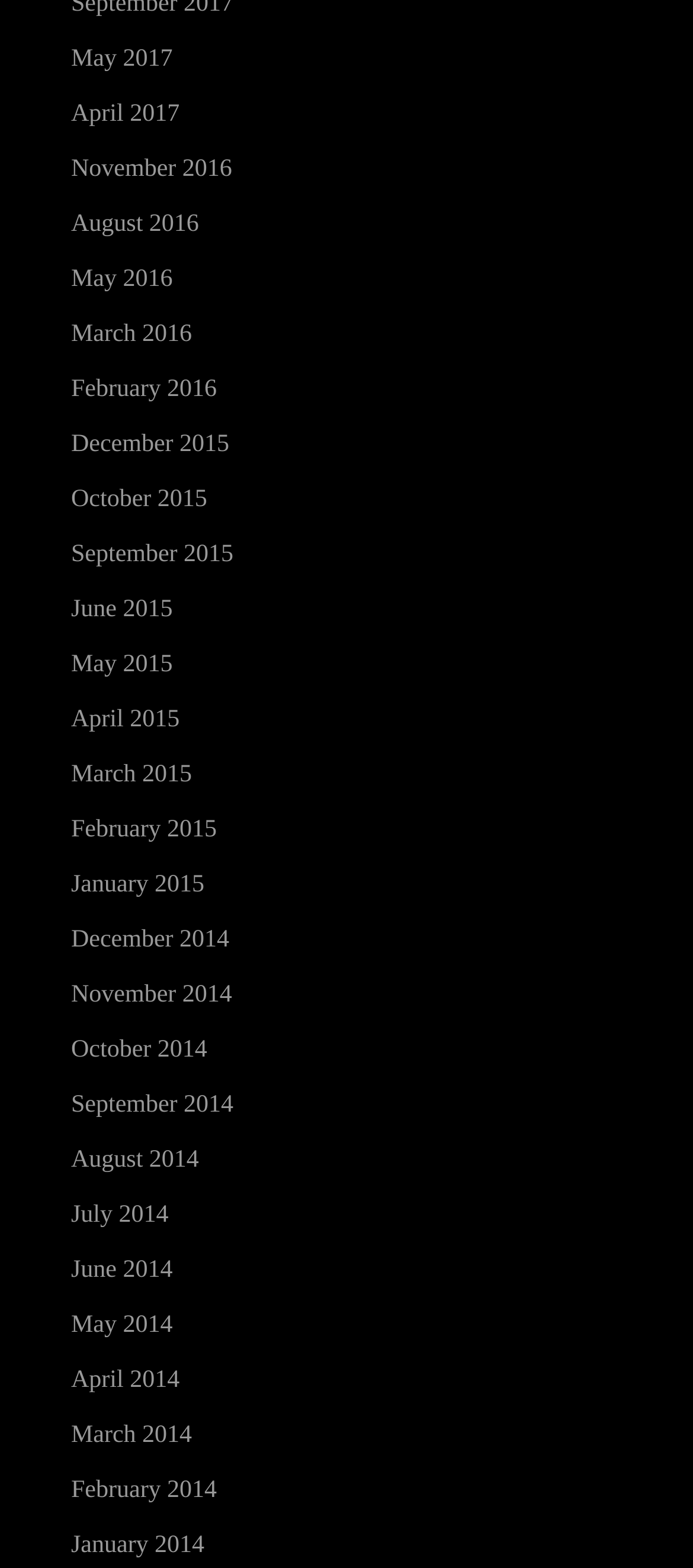Answer the following inquiry with a single word or phrase:
How many links are available on this webpage?

24